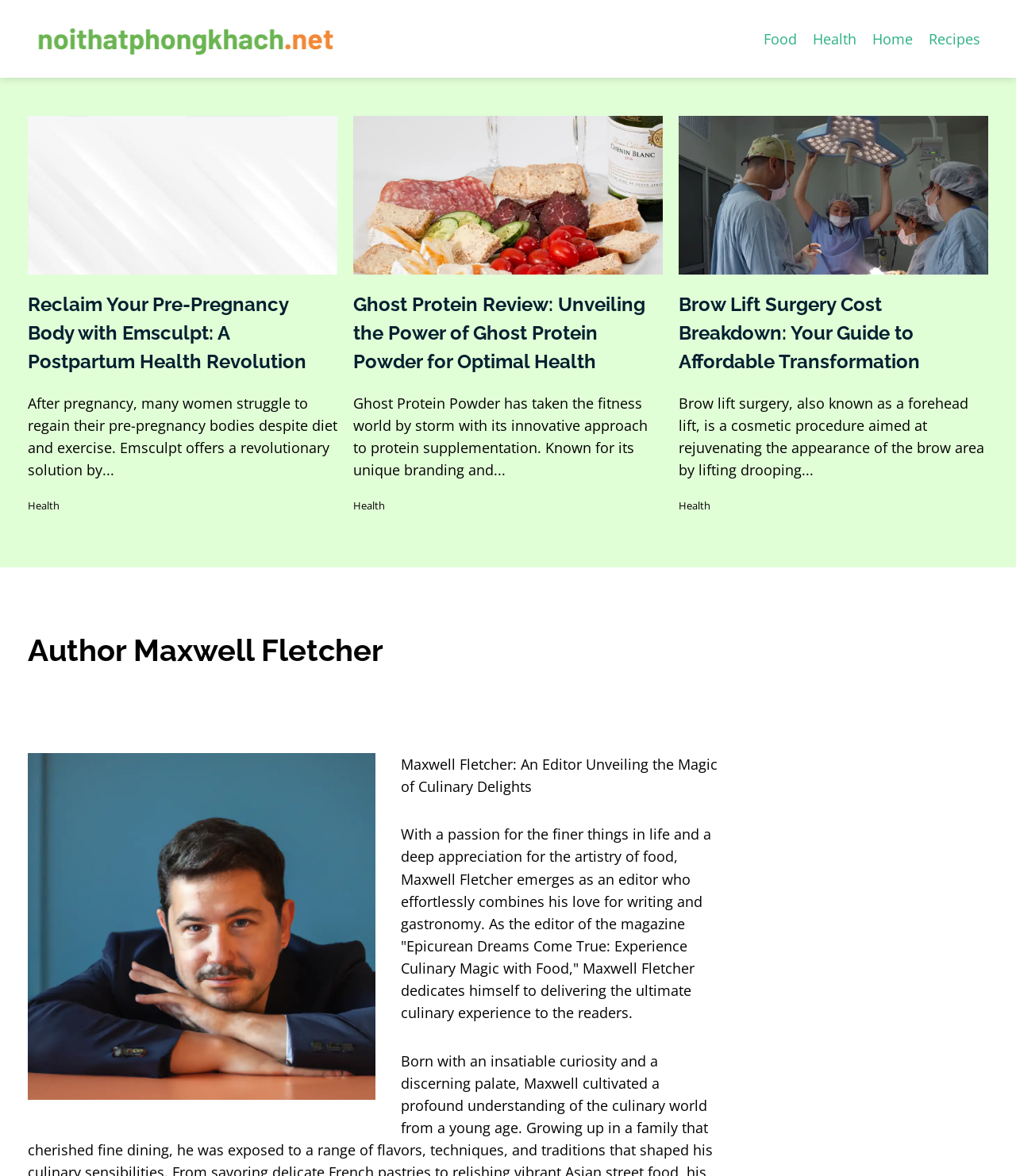Show the bounding box coordinates of the element that should be clicked to complete the task: "Read about the author Maxwell Fletcher".

[0.027, 0.536, 0.711, 0.57]